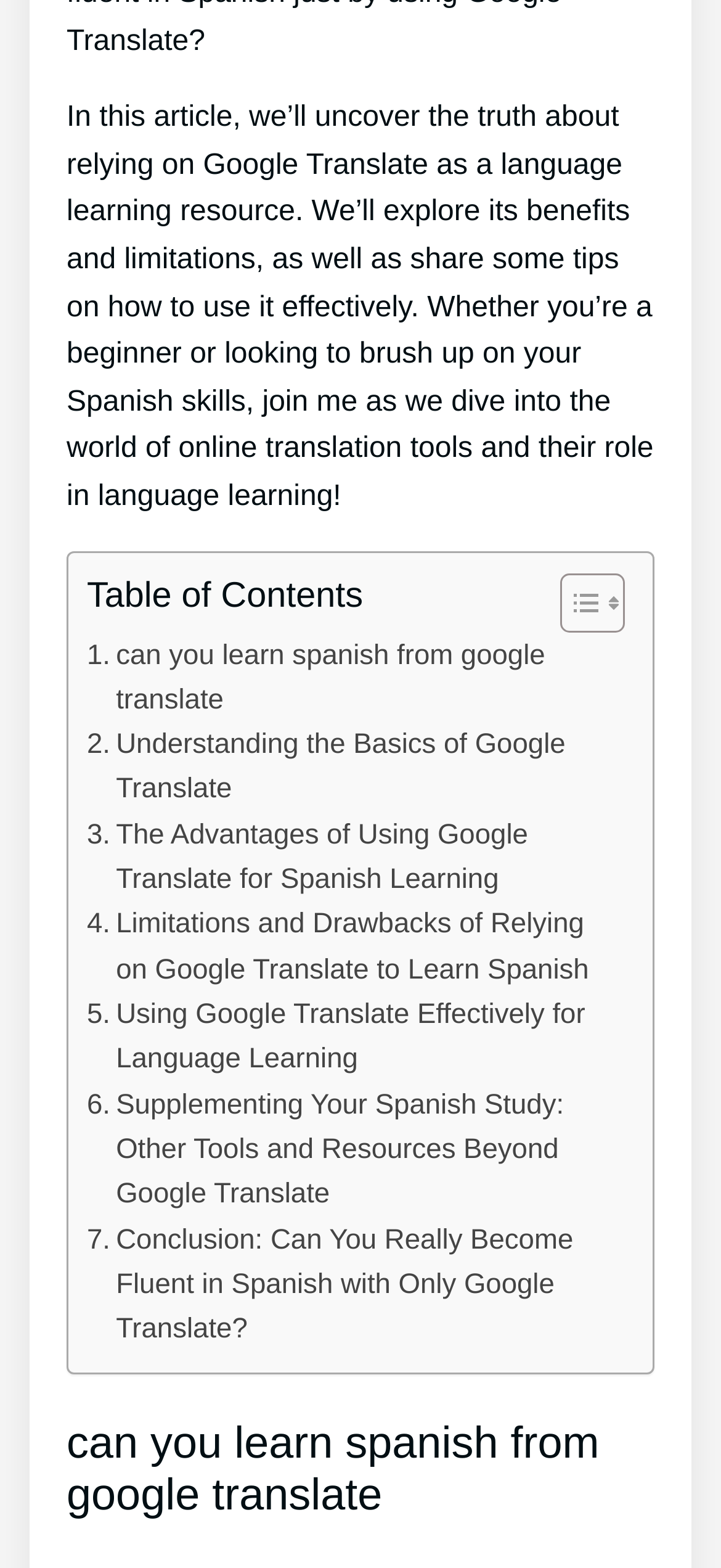Respond with a single word or phrase to the following question: Is there an image in the table of contents?

Yes